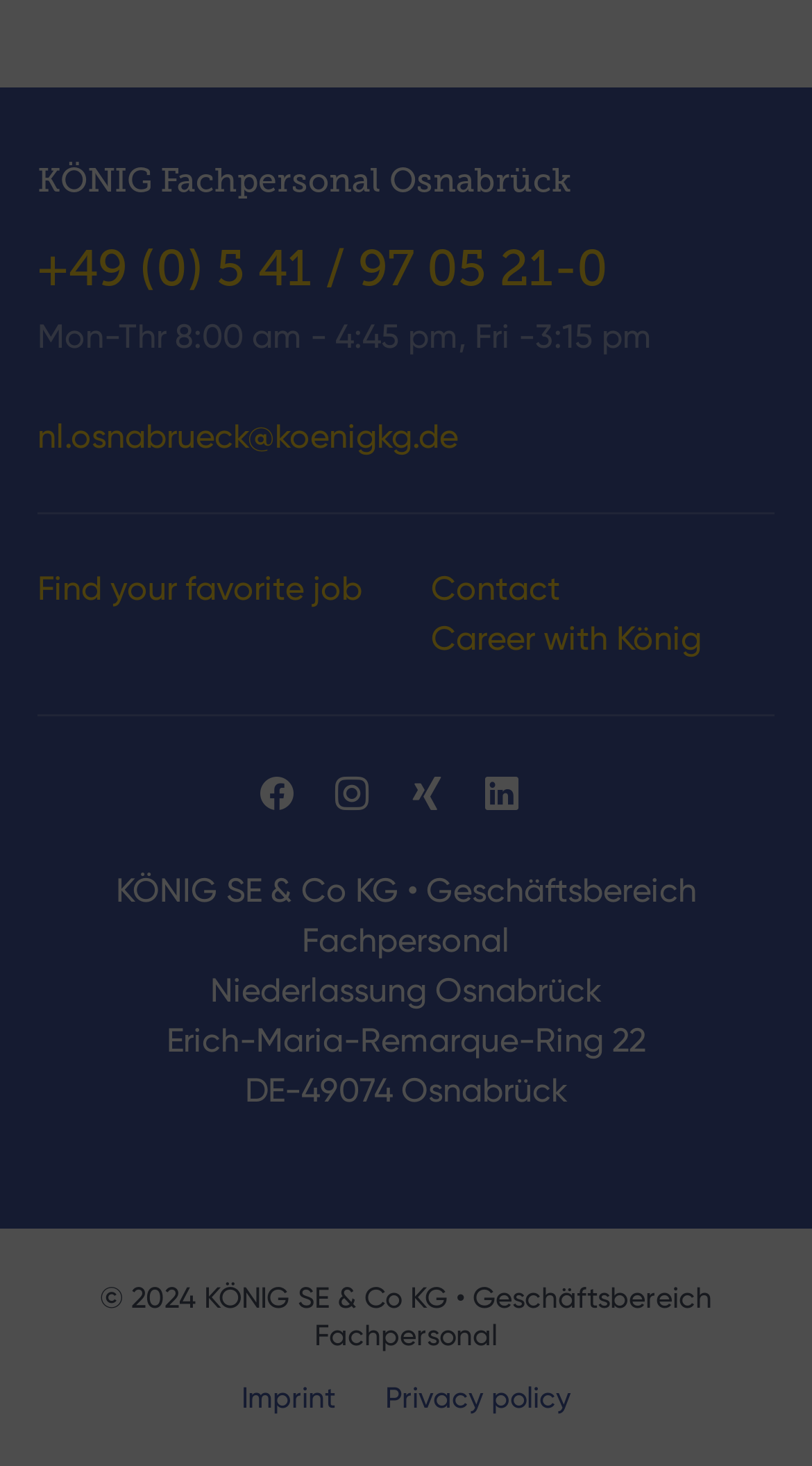What is the phone number of KÖNIG Fachpersonal Osnabrück?
Please utilize the information in the image to give a detailed response to the question.

The phone number can be found in the heading section of the webpage, where it is listed as '+49 (0) 5 41 / 97 05 21-0'.